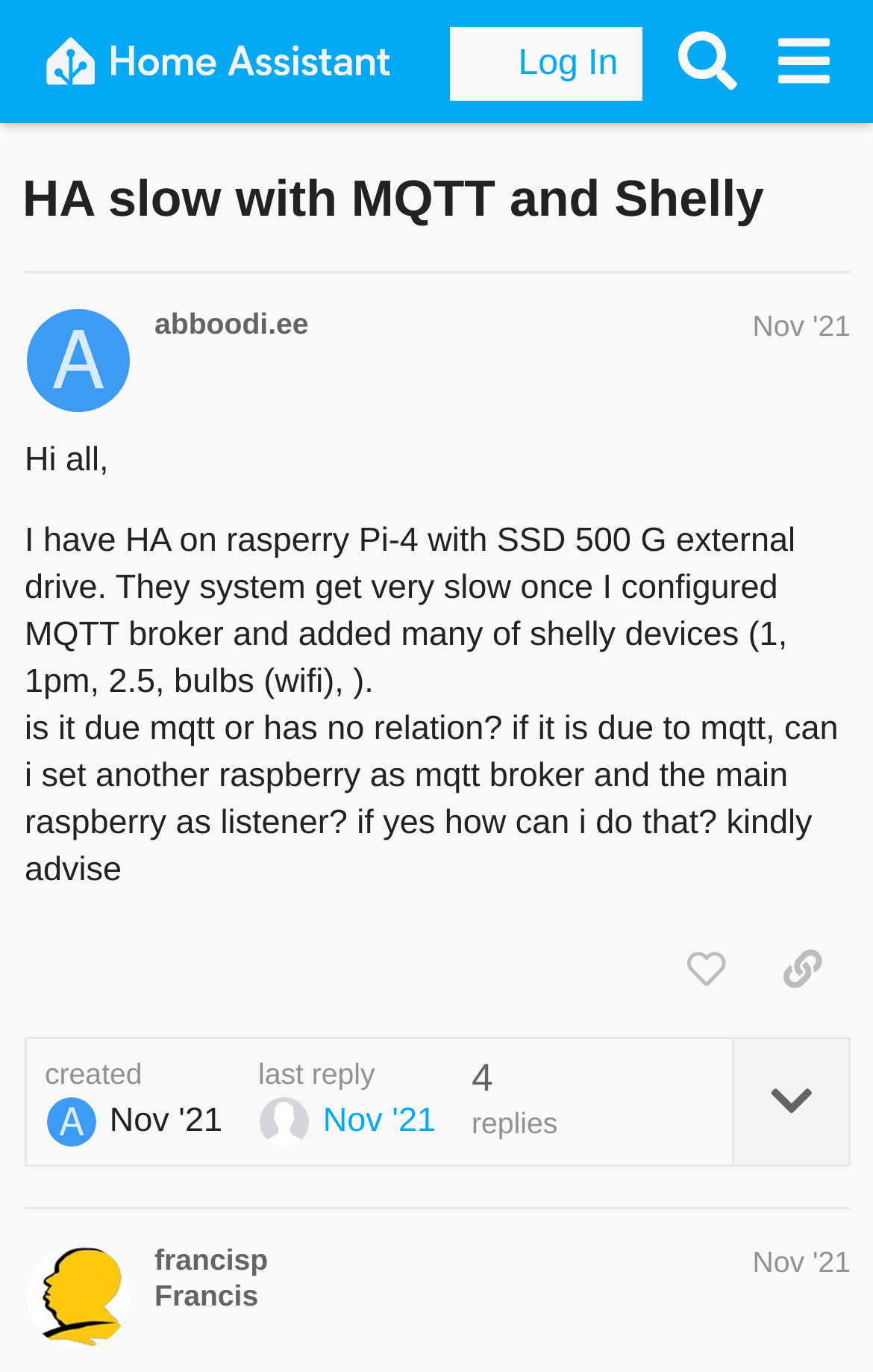Find the bounding box coordinates of the clickable area that will achieve the following instruction: "Like the post".

[0.753, 0.676, 0.864, 0.739]